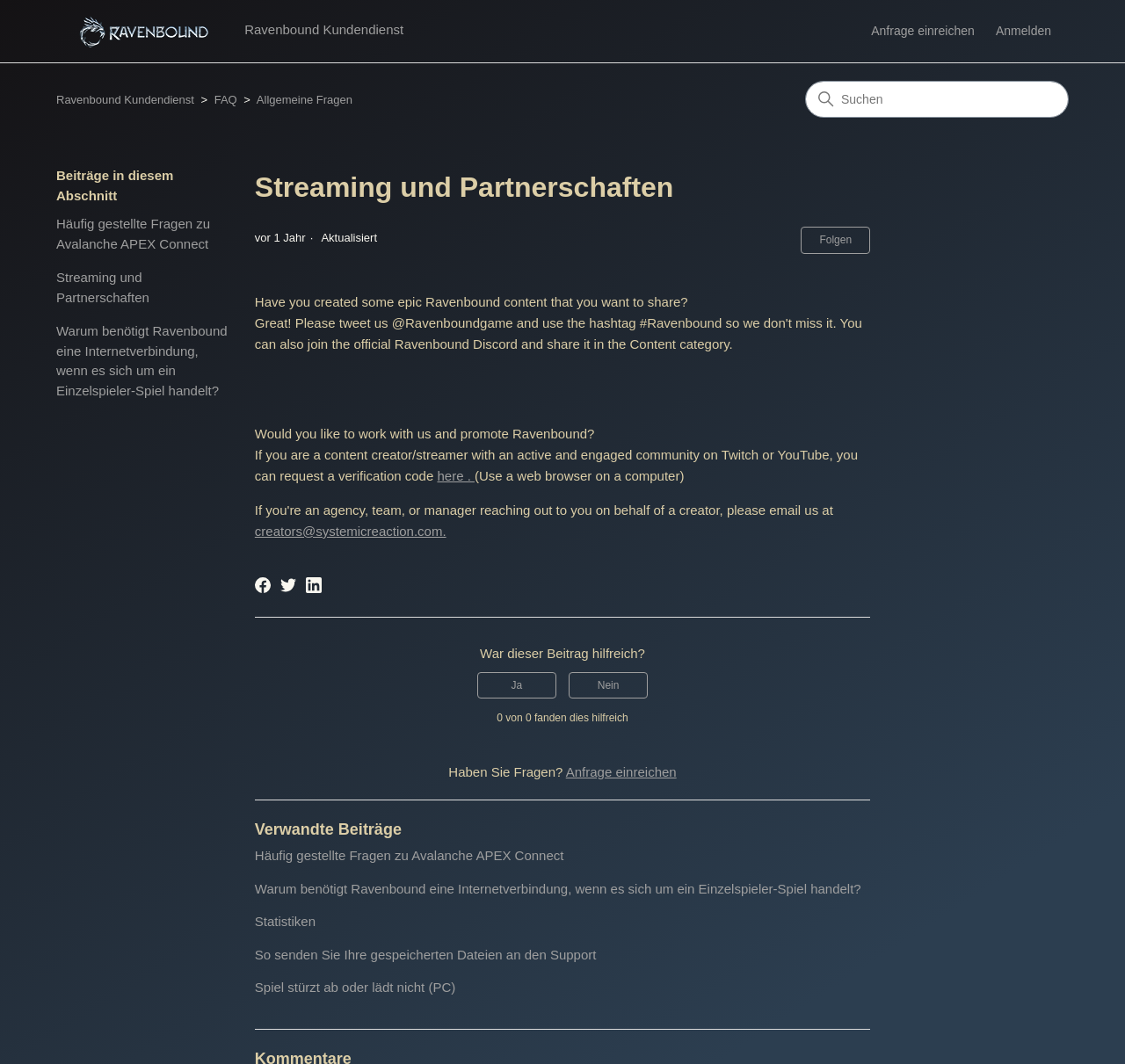Generate the text content of the main headline of the webpage.

Streaming und Partnerschaften